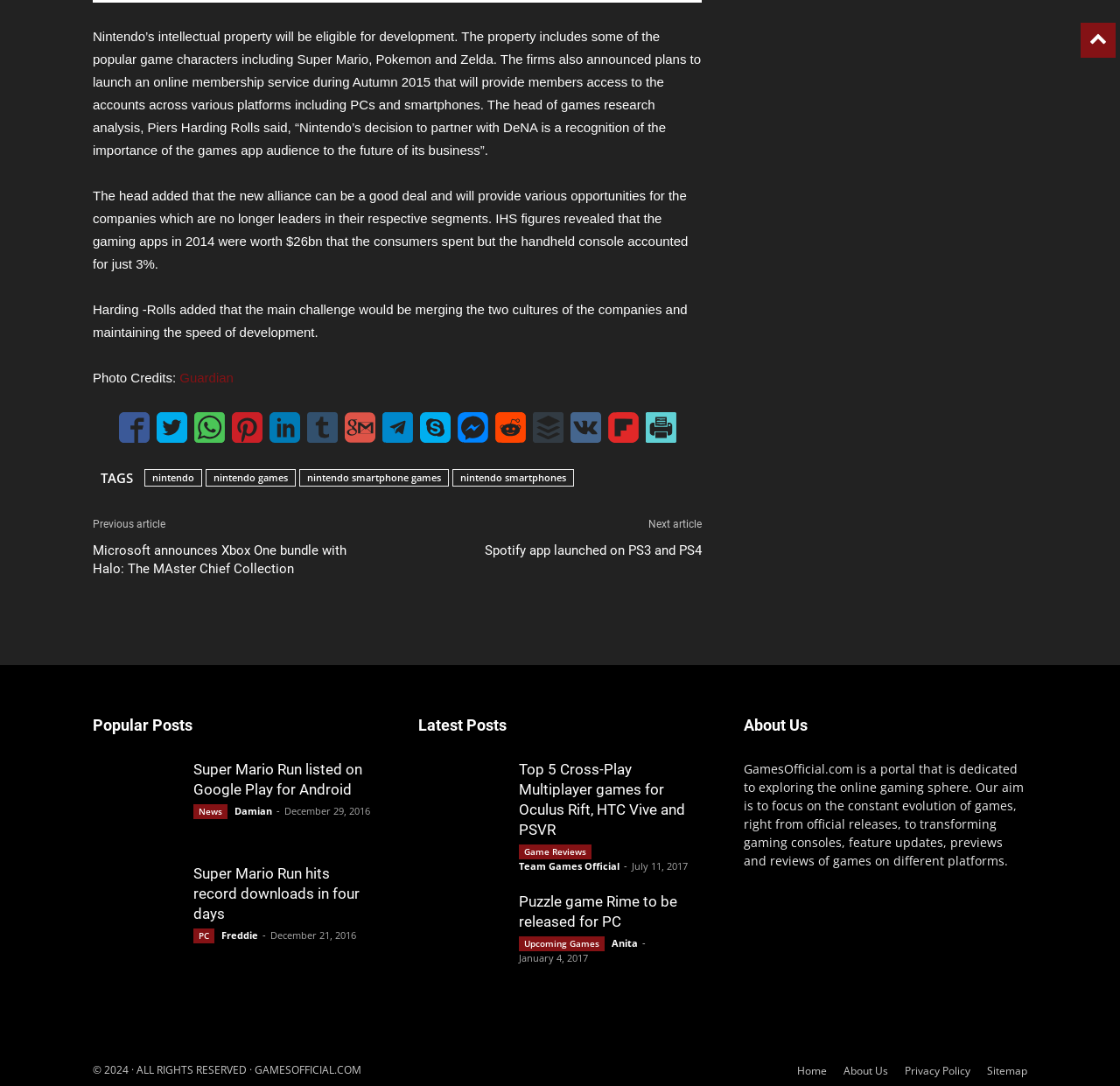Could you locate the bounding box coordinates for the section that should be clicked to accomplish this task: "contact us here".

None